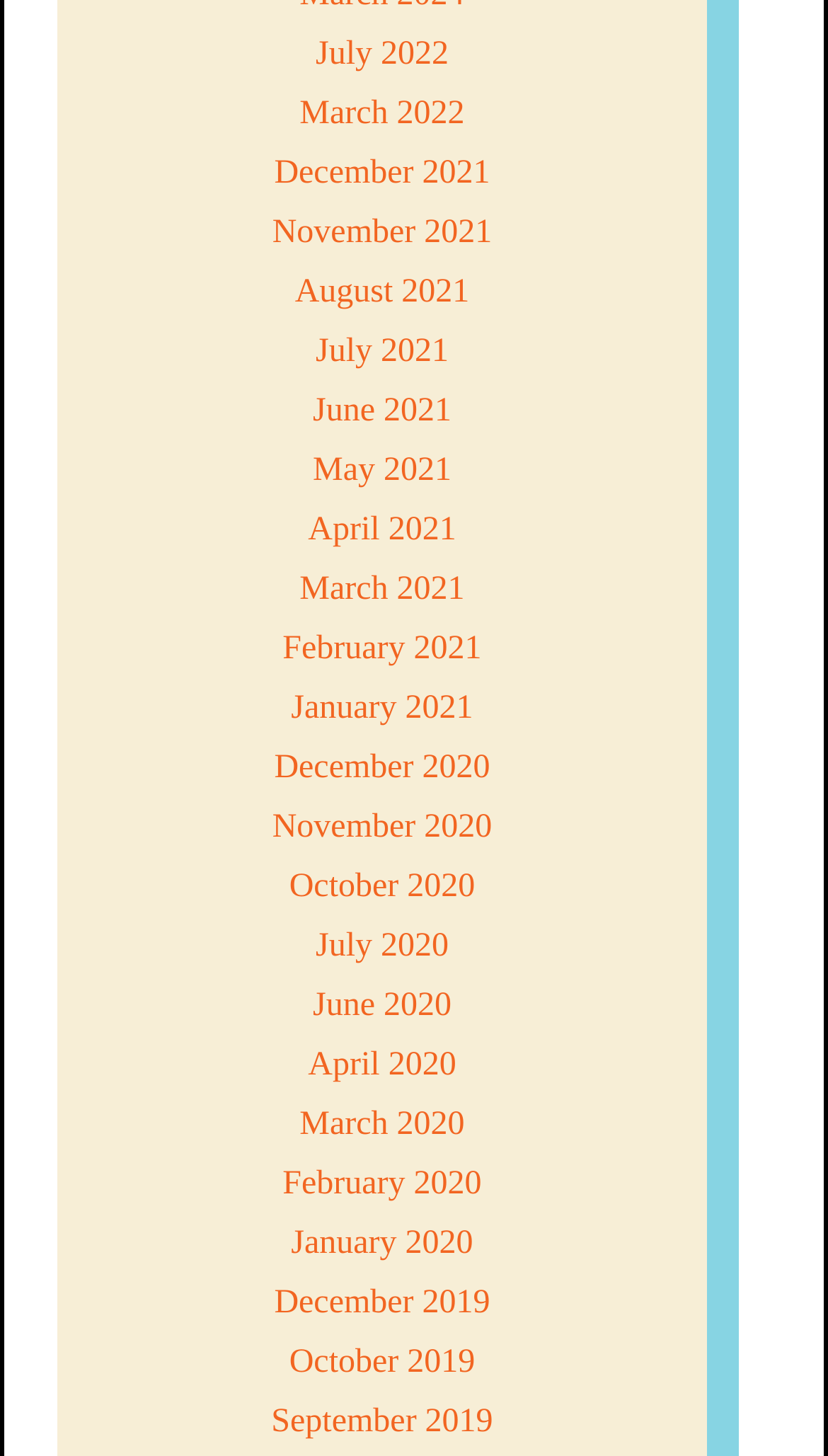Examine the screenshot and answer the question in as much detail as possible: Are the months listed in chronological order?

I analyzed the links on the webpage and found that they are arranged in a vertical list in chronological order, with the most recent month at the top and the earliest month at the bottom.